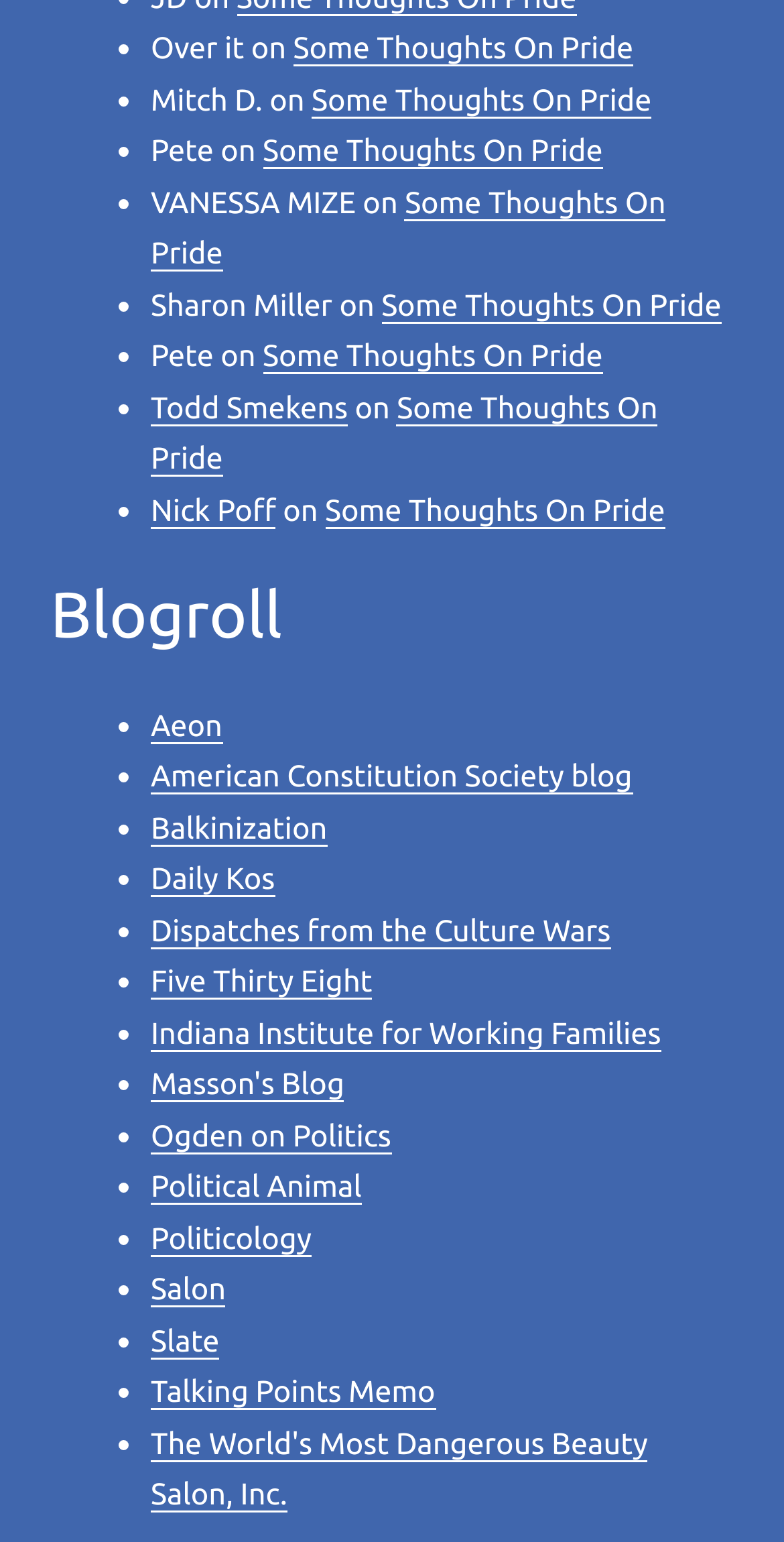Please identify the bounding box coordinates of the element I should click to complete this instruction: 'go to 'Aeon''. The coordinates should be given as four float numbers between 0 and 1, like this: [left, top, right, bottom].

[0.192, 0.459, 0.284, 0.482]